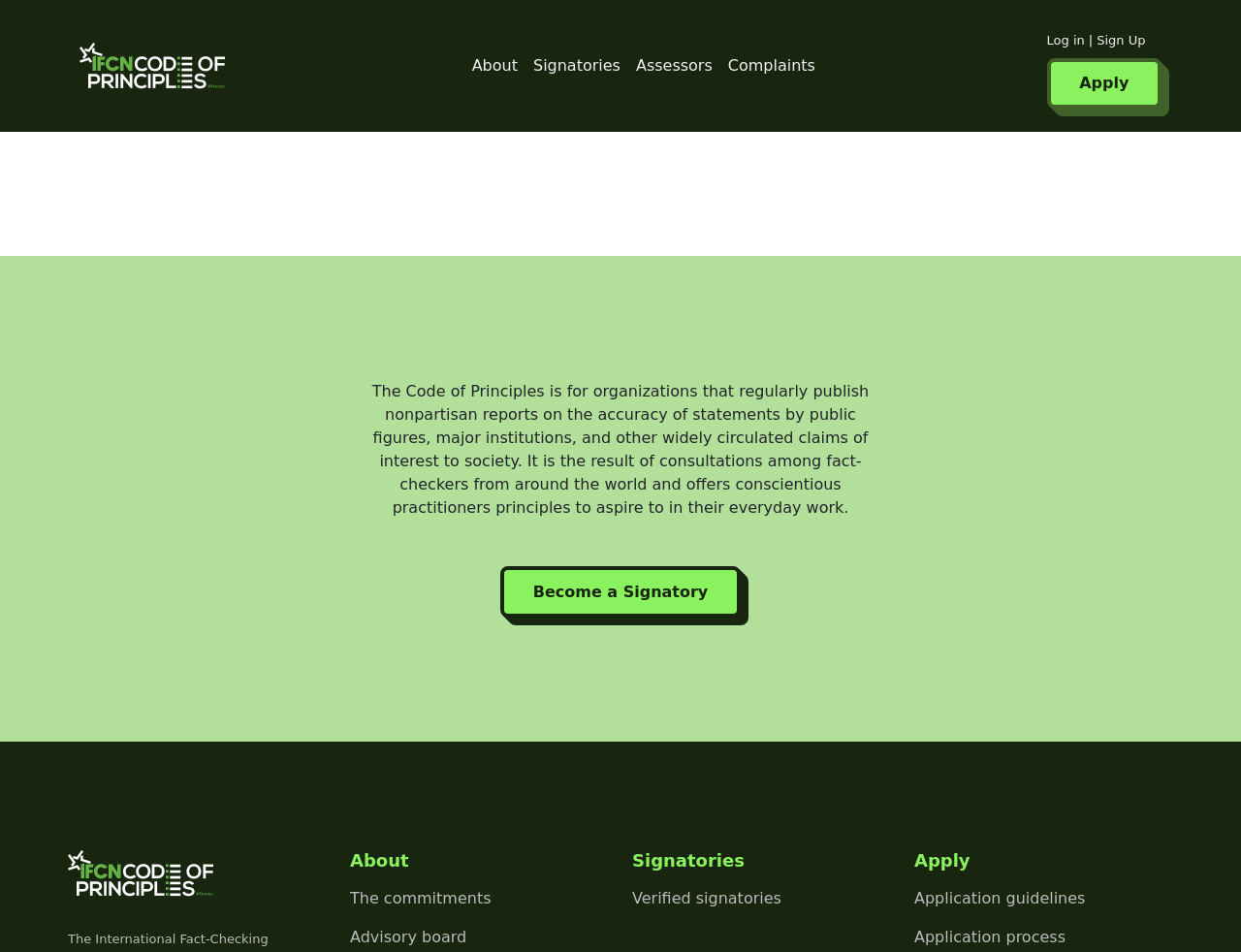Examine the screenshot and answer the question in as much detail as possible: What is the name of the institute at the bottom of the page?

I found the answer by looking at the image element at the bottom of the page, which has a bounding box of [0.055, 0.893, 0.172, 0.942]. The OCR text of this element is 'The Poynter Institute'.